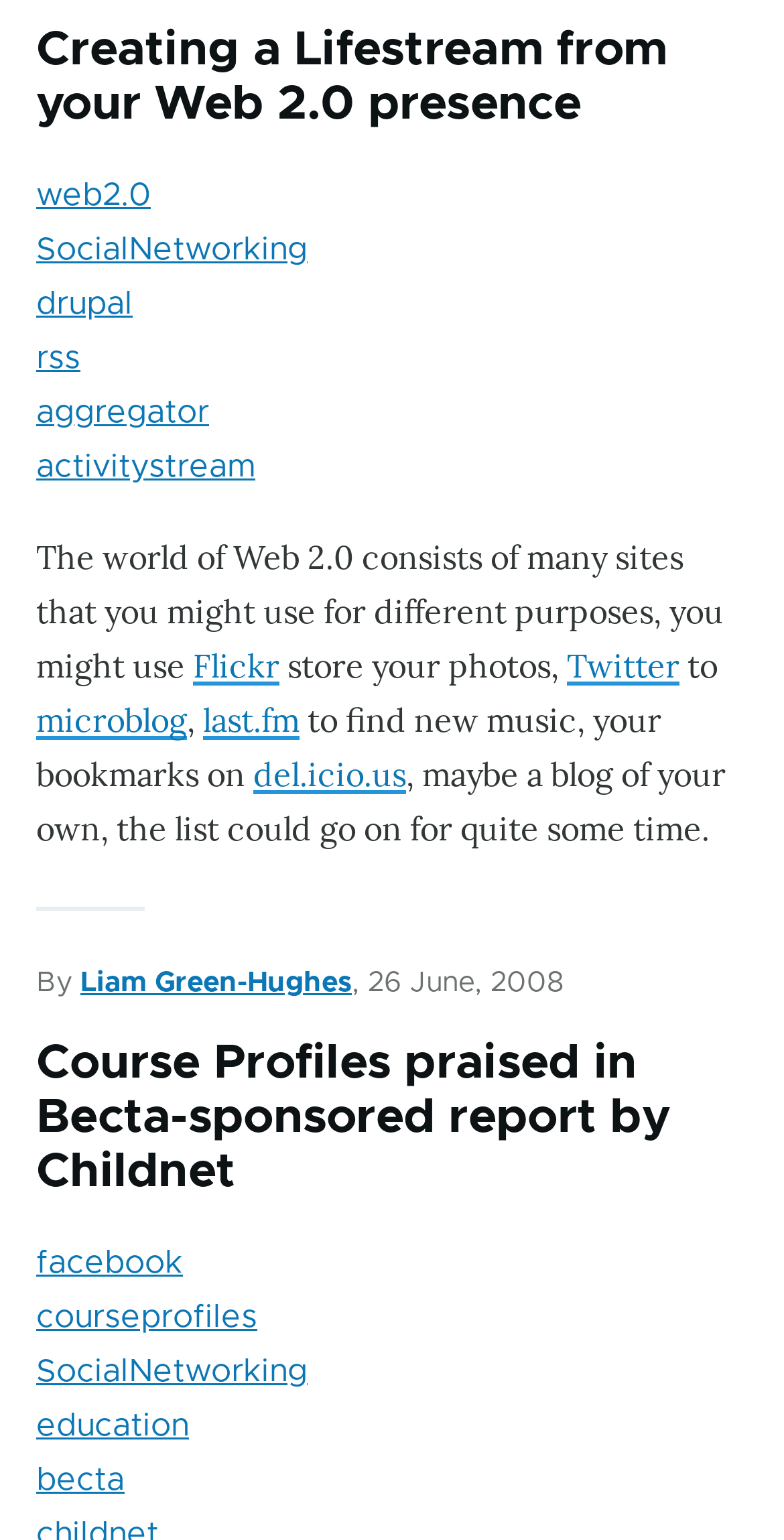Specify the bounding box coordinates of the area to click in order to follow the given instruction: "Explore facebook."

[0.046, 0.809, 0.233, 0.83]